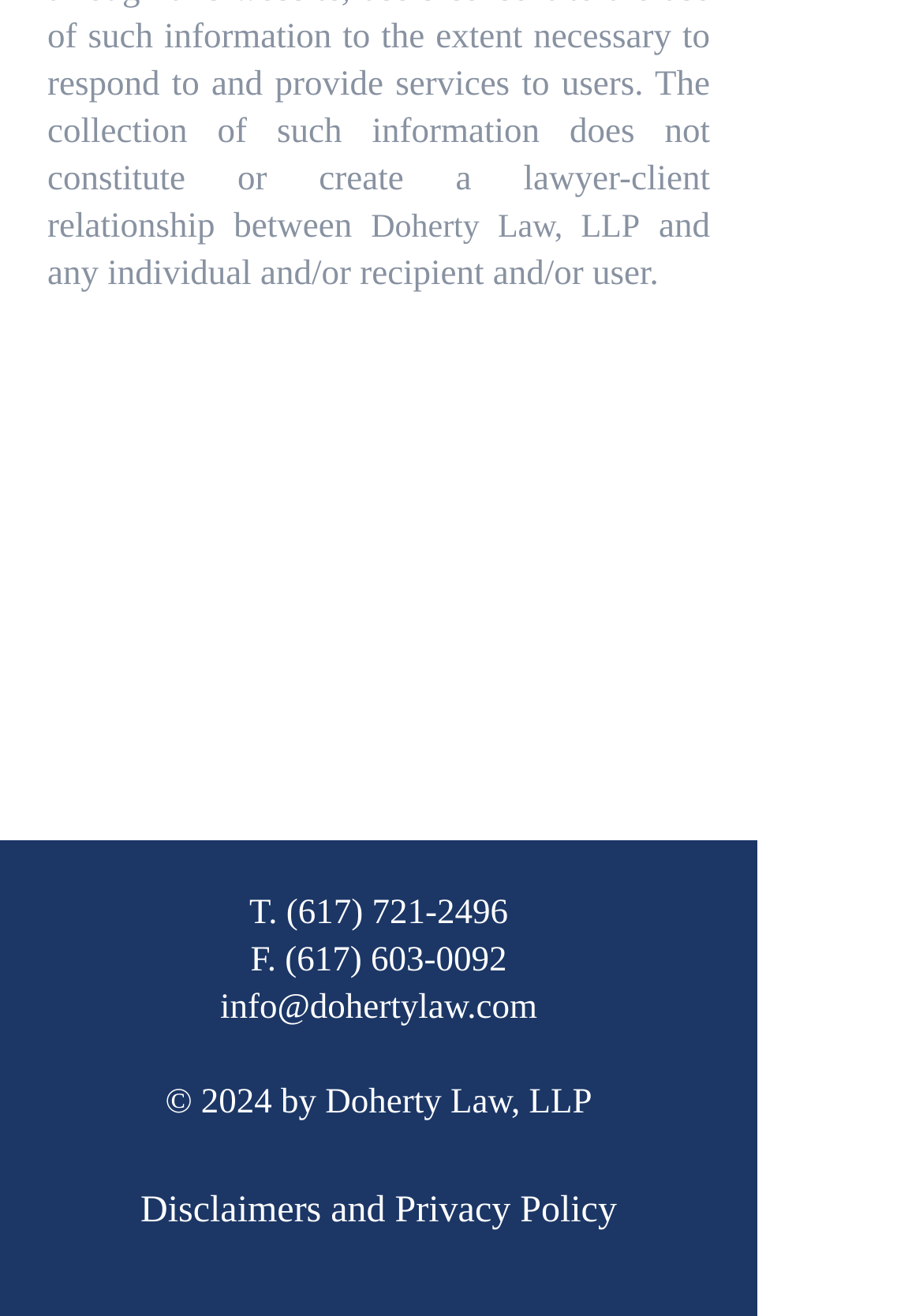What is the name of the law firm?
Look at the screenshot and respond with a single word or phrase.

Doherty Law, LLP